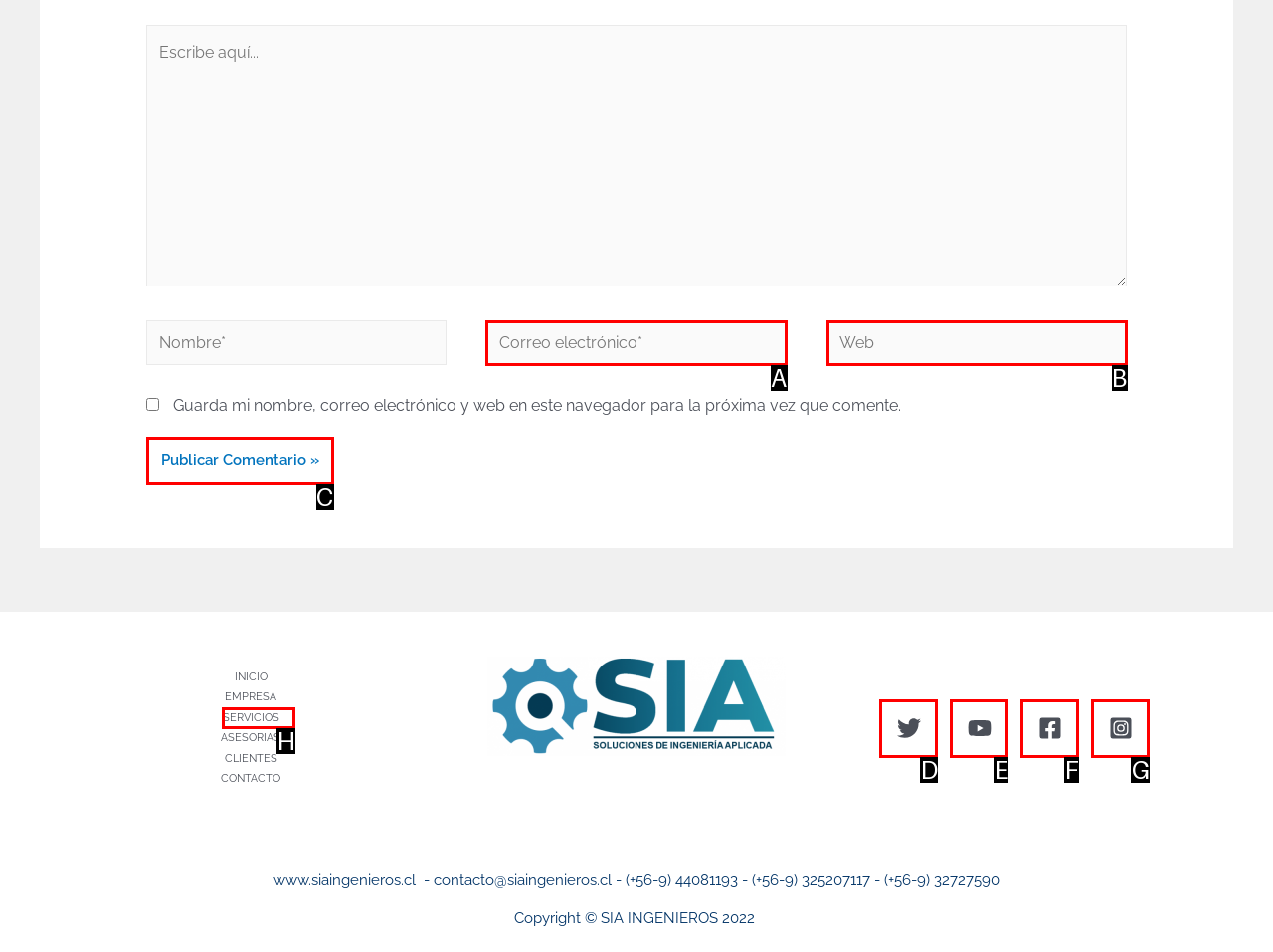Determine the appropriate lettered choice for the task: Click to publish a comment. Reply with the correct letter.

C